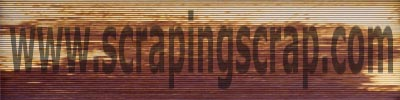Who built the bike featured?
Please give a detailed and elaborate explanation in response to the question.

The context of the image relates to a bike built by a member named Biohazzard, who has made a notable impact in the cycling community, demonstrating skill and tenacity on various routes, despite some mishaps.